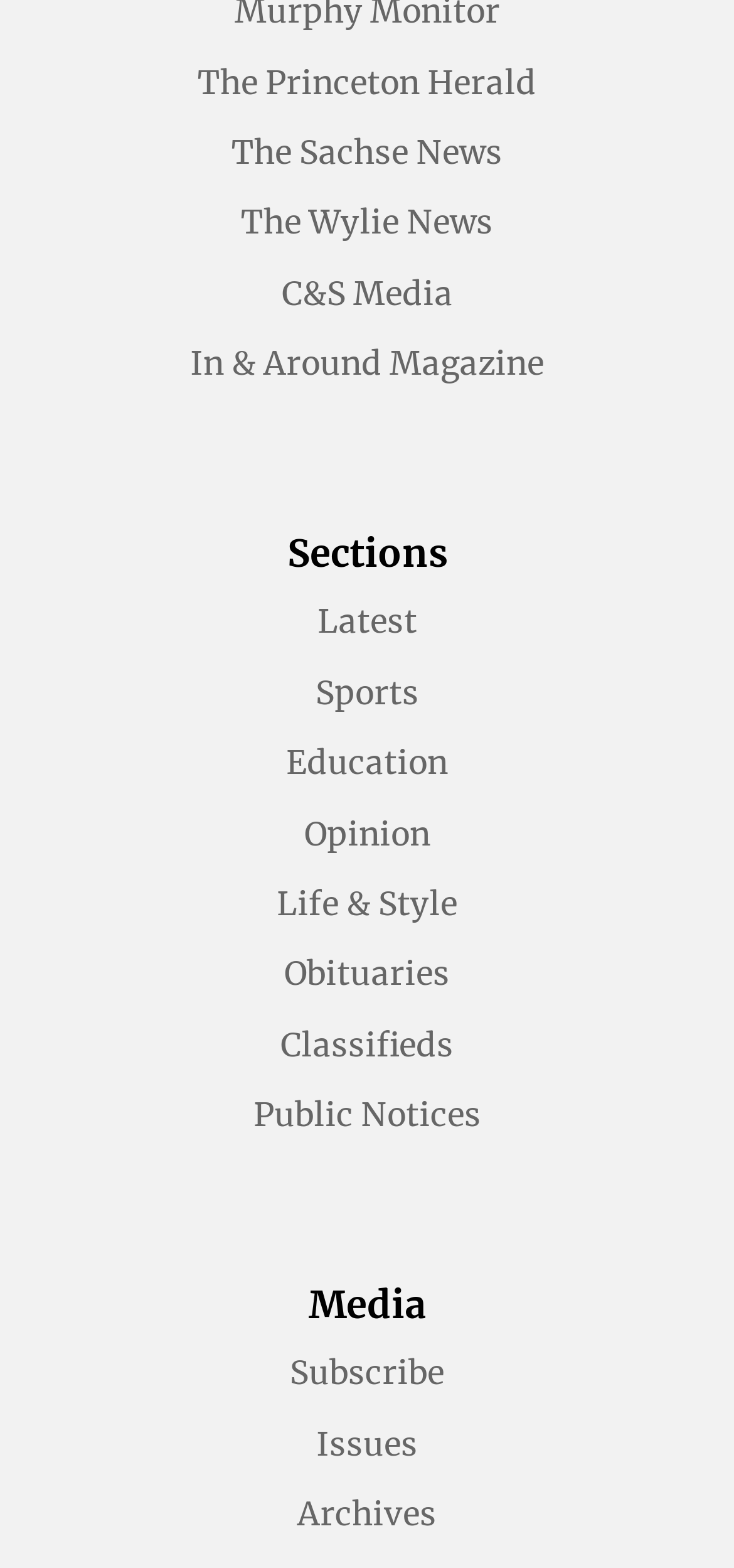Locate the bounding box coordinates of the clickable element to fulfill the following instruction: "go to The Princeton Herald". Provide the coordinates as four float numbers between 0 and 1 in the format [left, top, right, bottom].

[0.269, 0.039, 0.731, 0.066]